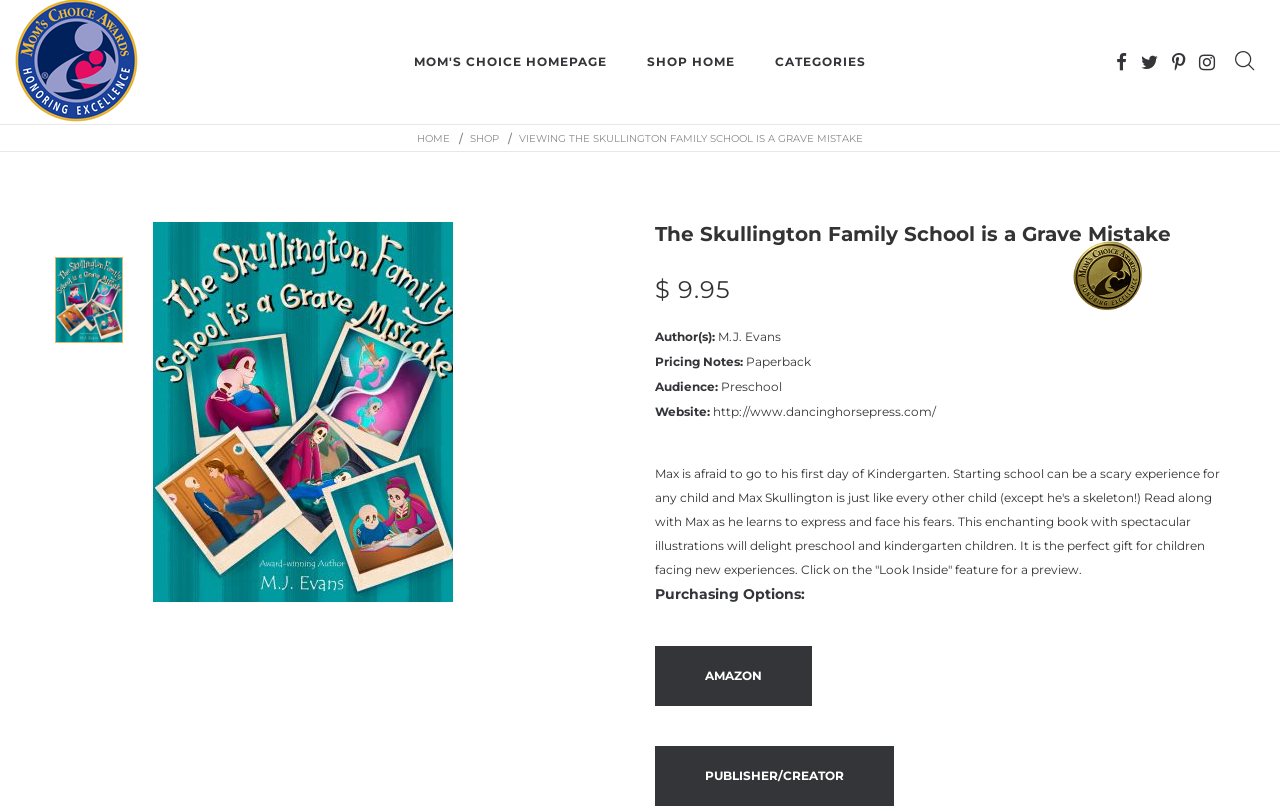Please give a succinct answer using a single word or phrase:
What is the name of the author of this book?

M.J. Evans